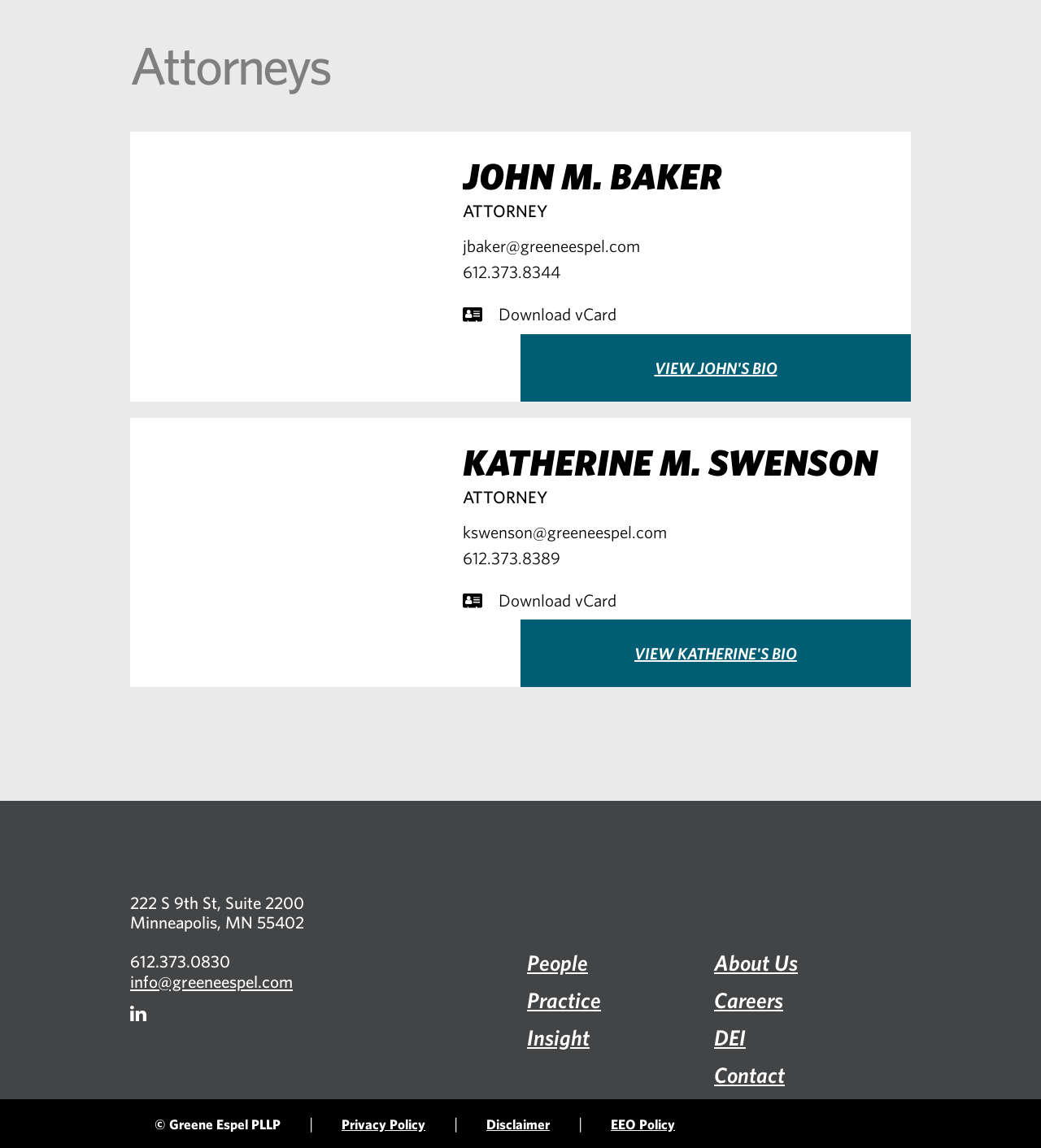Please find the bounding box coordinates of the section that needs to be clicked to achieve this instruction: "View Katherine's bio".

[0.5, 0.54, 0.875, 0.598]